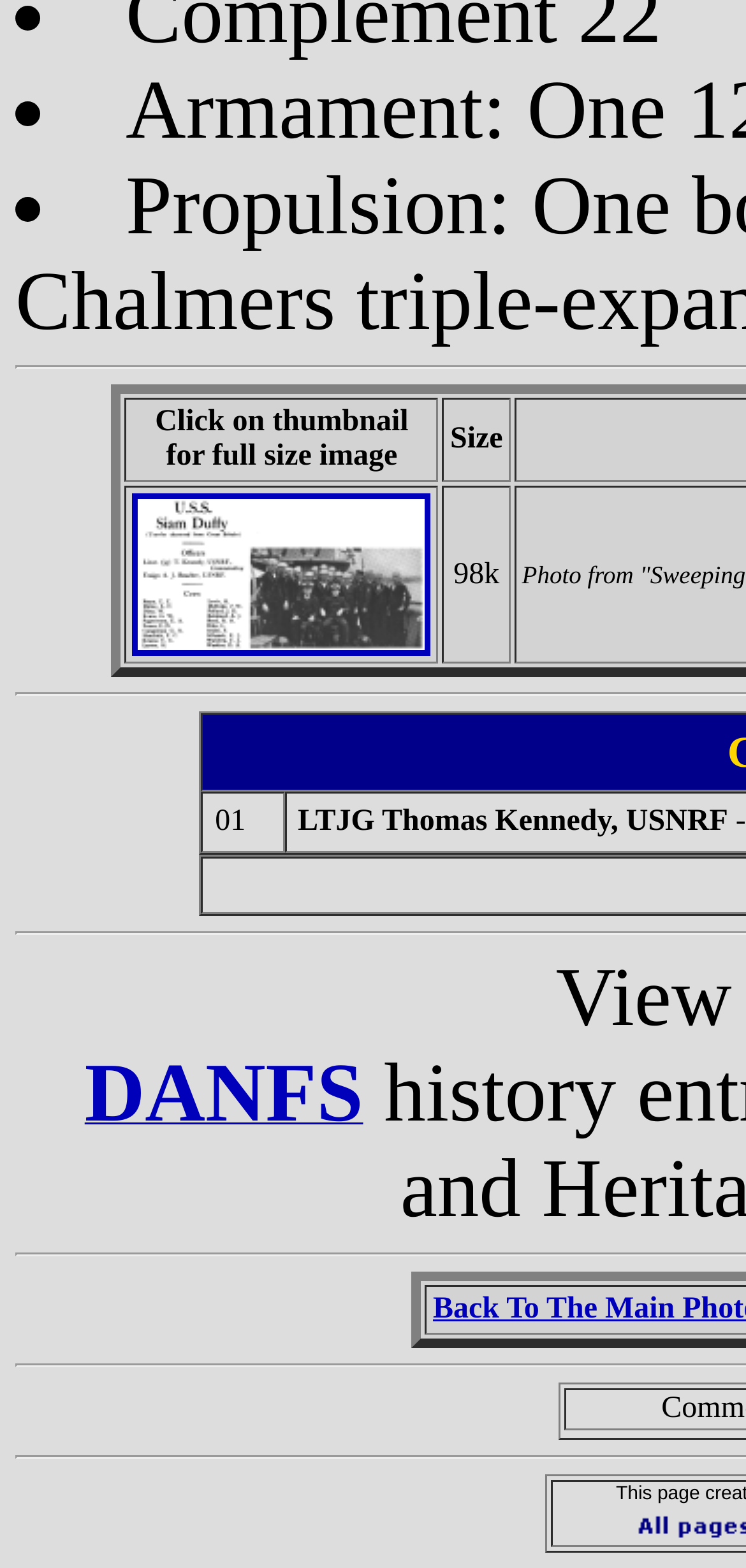Identify and provide the bounding box coordinates of the UI element described: "Nature And Newport". The coordinates should be formatted as [left, top, right, bottom], with each number being a float between 0 and 1.

None